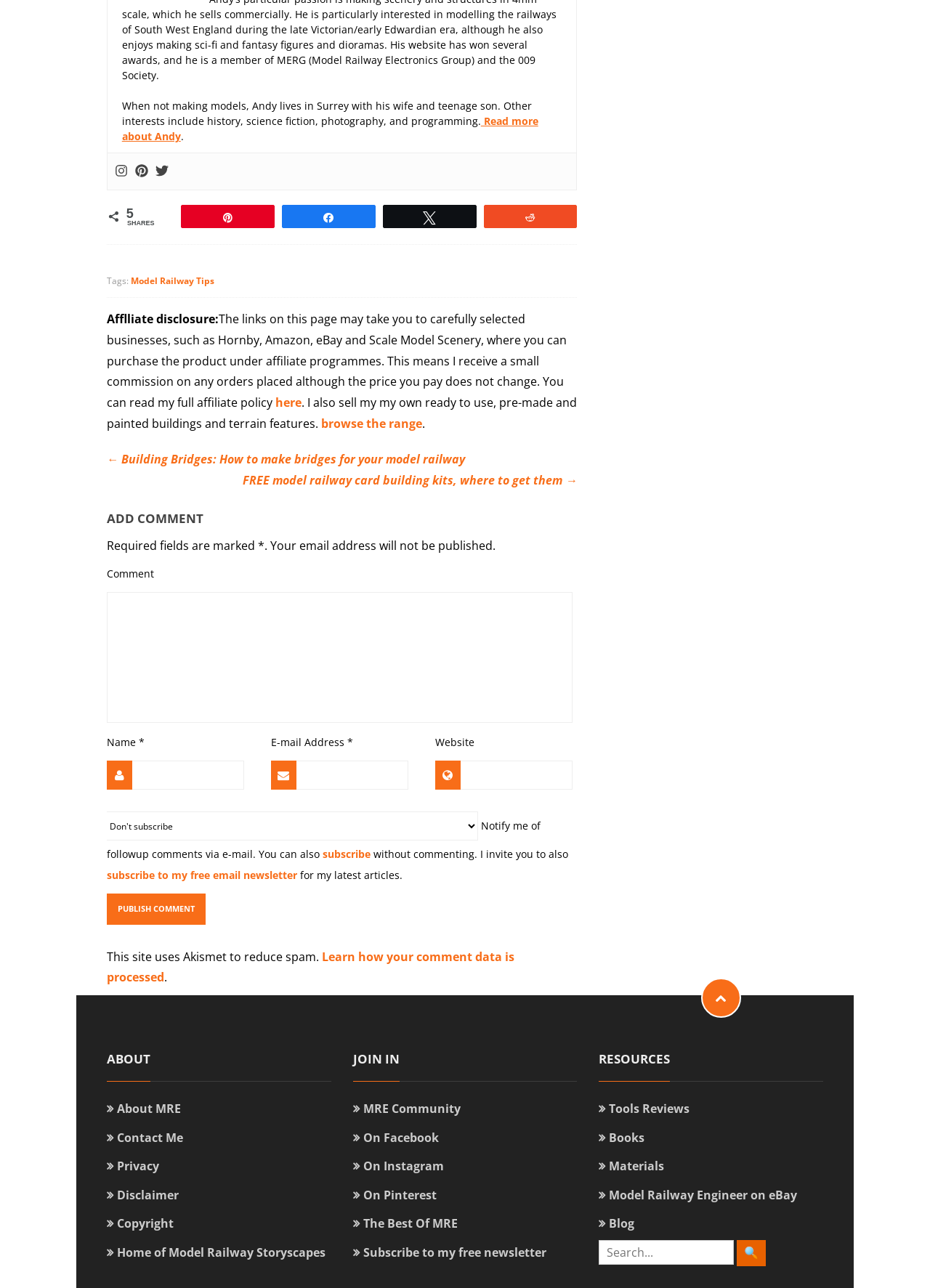Please analyze the image and give a detailed answer to the question:
What is the purpose of the affiliate links on this page?

The affiliate links on this page are intended to earn a small commission on any orders placed, as stated in the affiliate disclosure section of the webpage. This means that if a user clicks on one of these links and makes a purchase, the author will receive a commission.